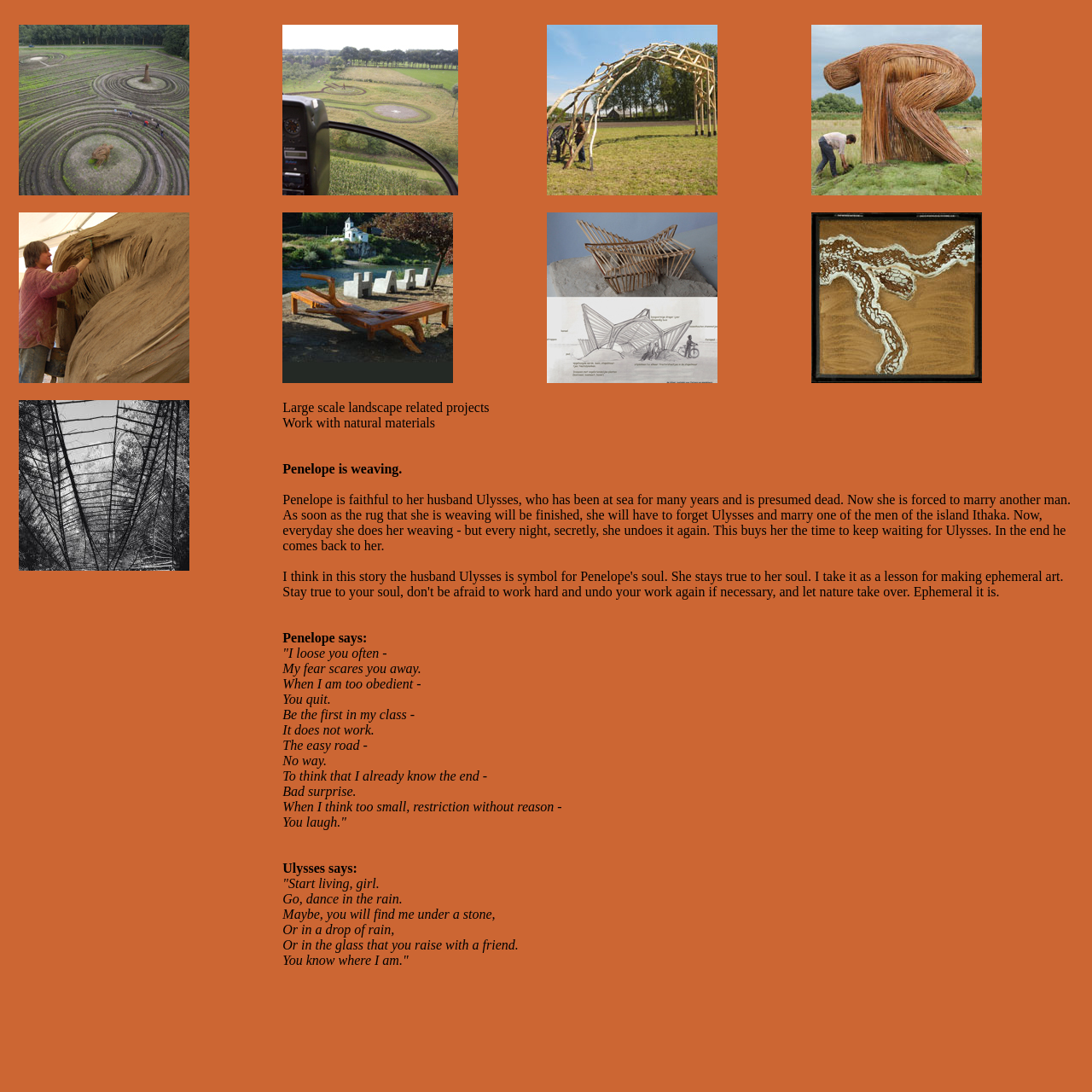What is the theme of the text in the second row?
Please answer the question with a single word or phrase, referencing the image.

Penelope and Ulysses